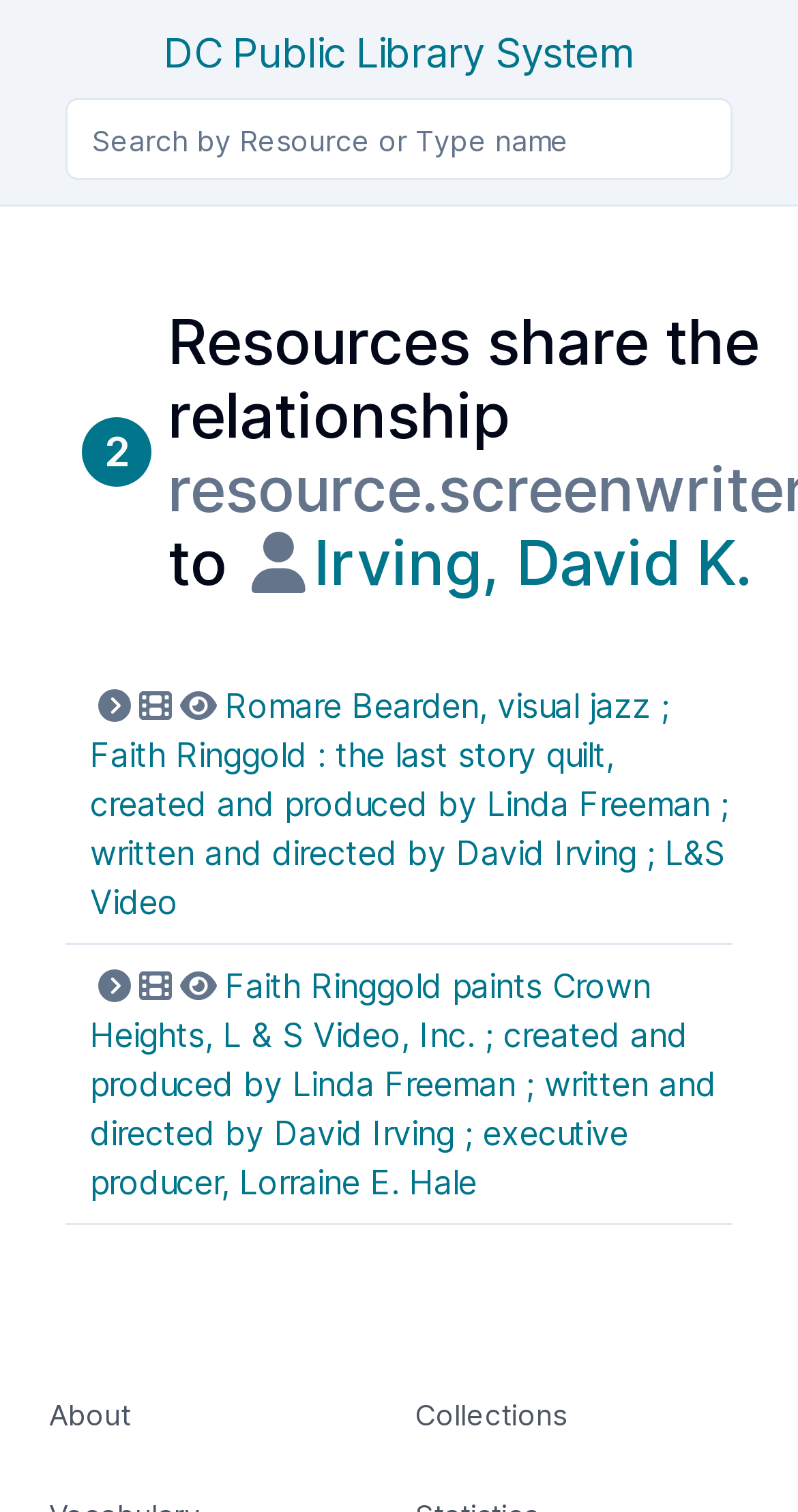Answer the question using only one word or a concise phrase: What is the name of the library system?

DC Public Library System